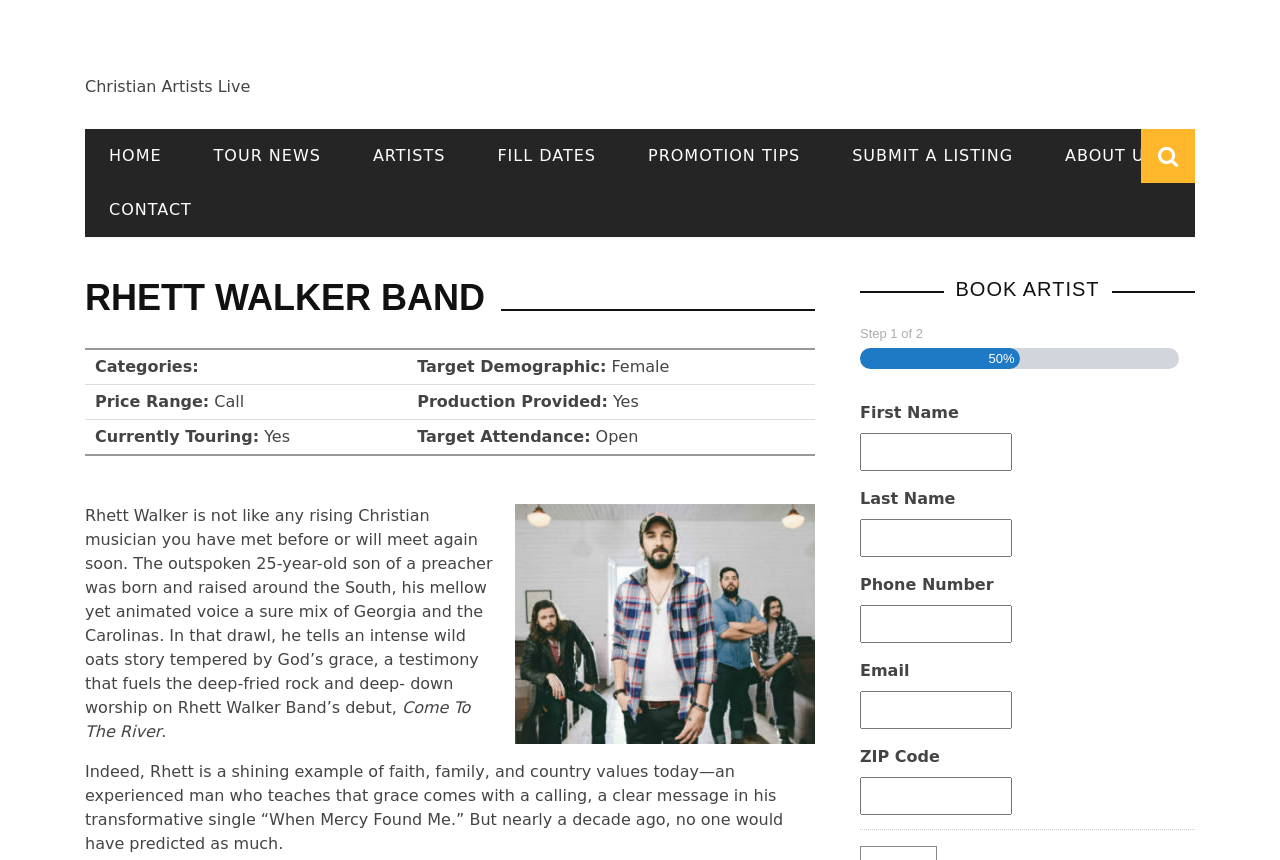Based on what you see in the screenshot, provide a thorough answer to this question: What is the title of the song mentioned in the webpage?

I found the answer by reading the text on the webpage, which mentions 'his transformative single “When Mercy Found Me.”' This indicates that 'When Mercy Found Me' is a song by Rhett Walker.